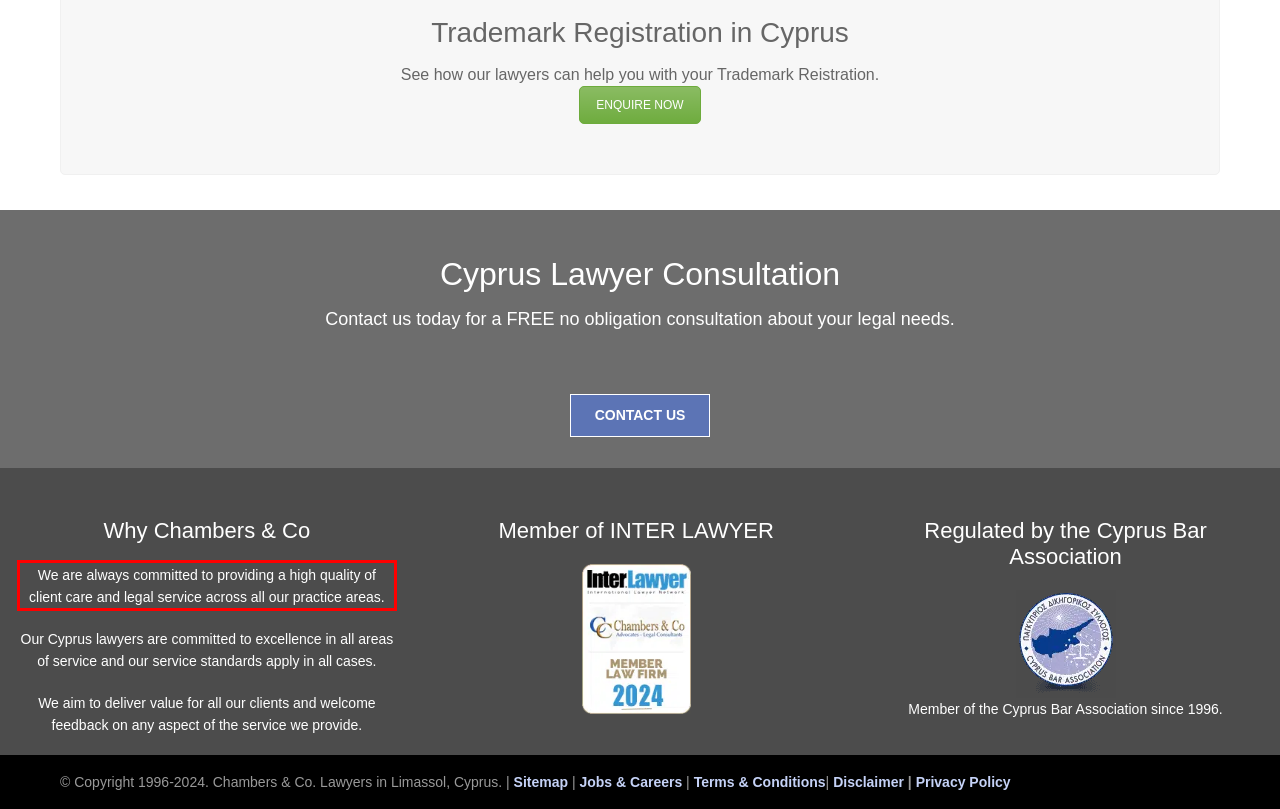Please perform OCR on the text within the red rectangle in the webpage screenshot and return the text content.

We are always committed to providing a high quality of client care and legal service across all our practice areas.